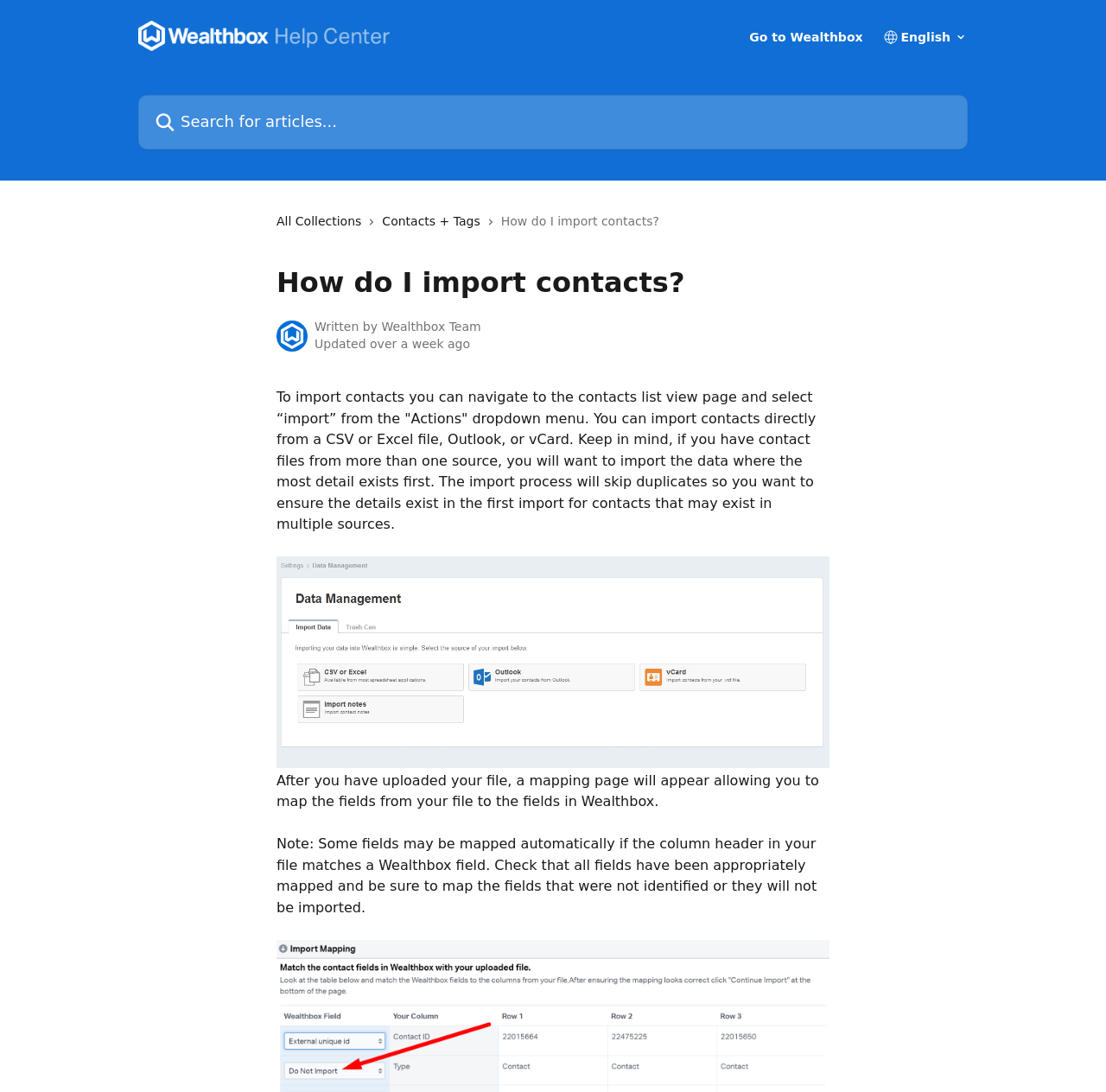How can contacts be imported into Wealthbox?
Please answer using one word or phrase, based on the screenshot.

From CSV, Excel, Outlook, or vCard